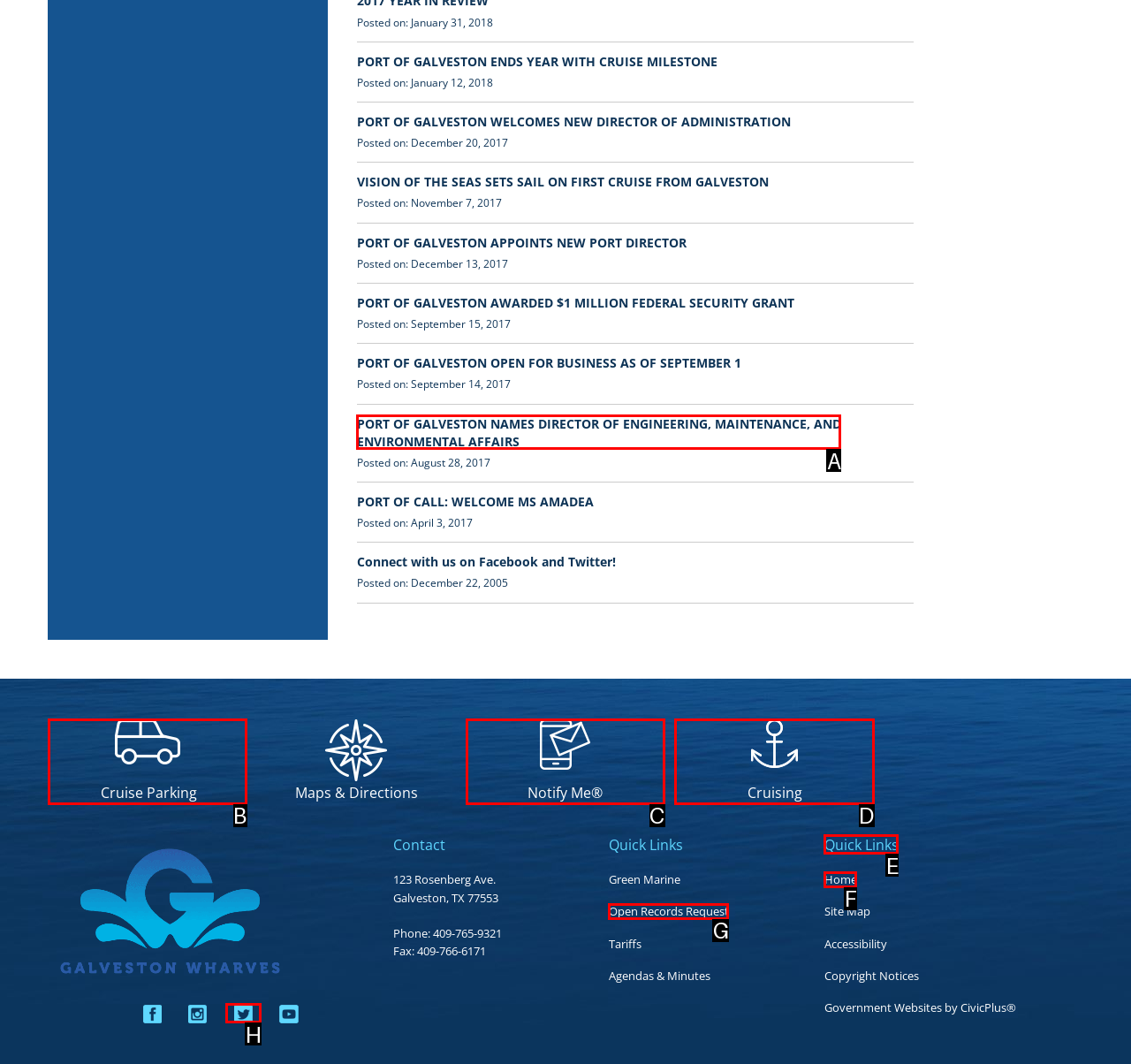Choose the letter of the UI element that aligns with the following description: kishor.nayak@seolabsindia.com
State your answer as the letter from the listed options.

None